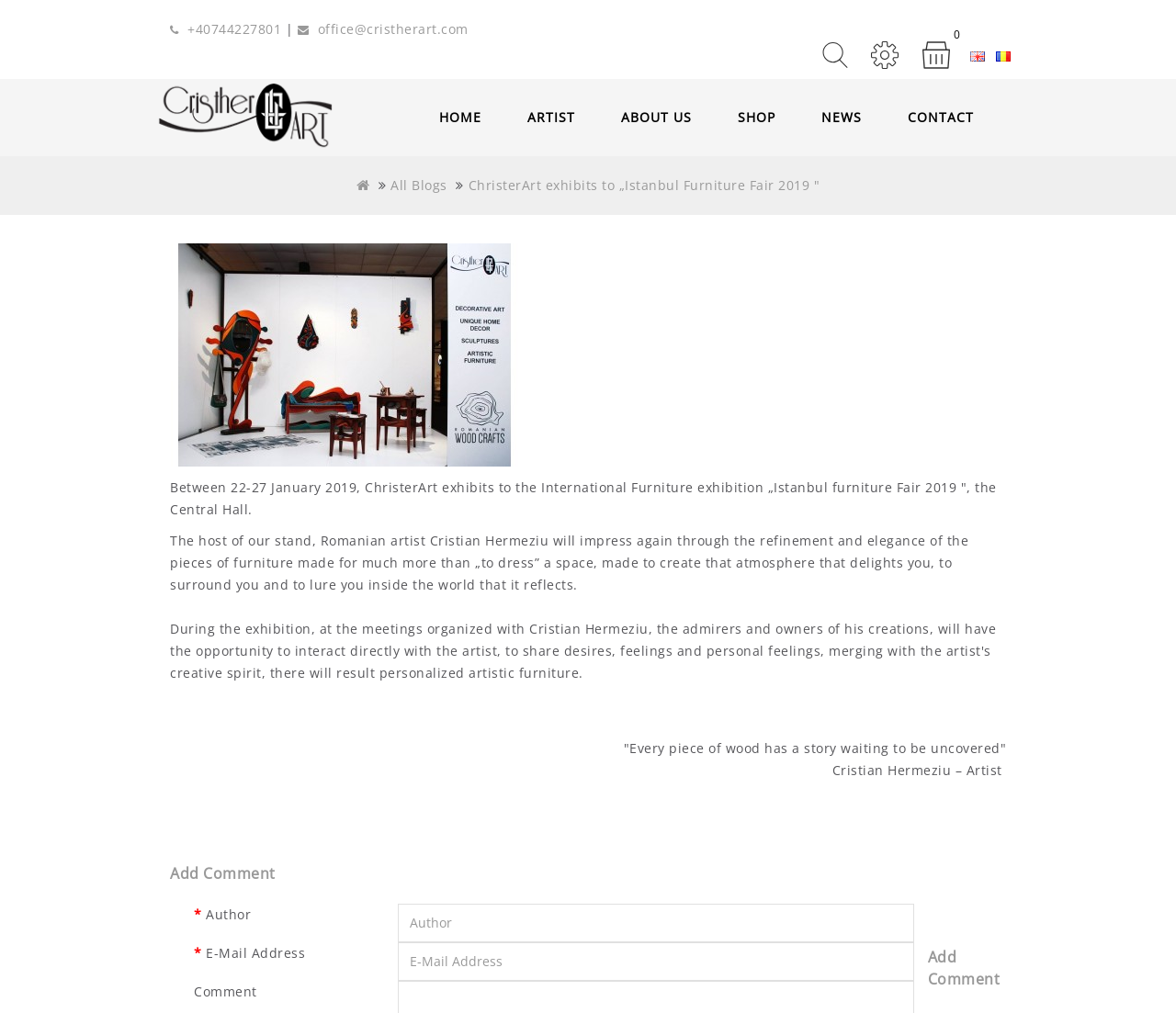Determine the bounding box coordinates for the region that must be clicked to execute the following instruction: "Visit the HOME page".

[0.37, 0.096, 0.413, 0.136]